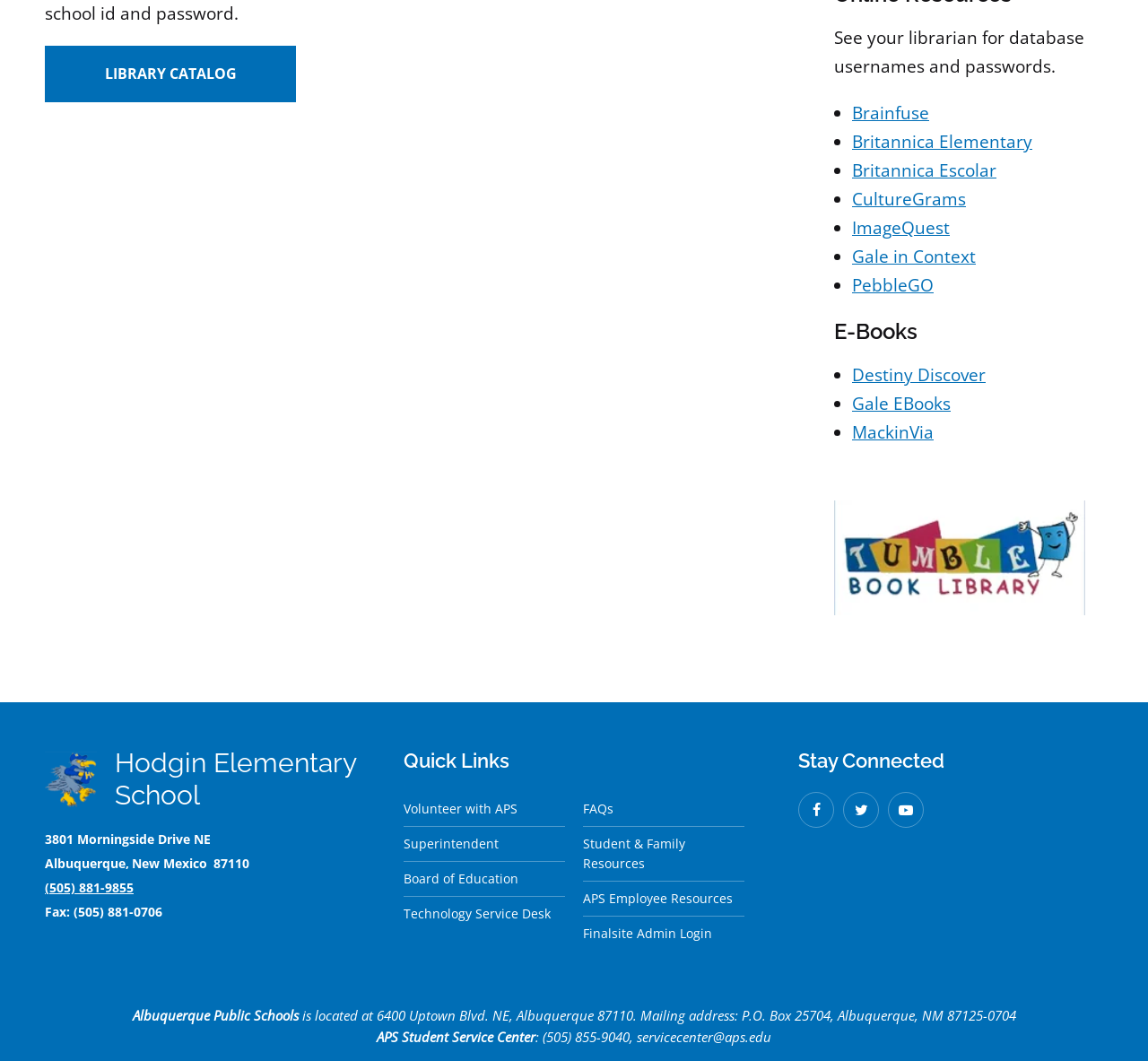Please find the bounding box coordinates of the clickable region needed to complete the following instruction: "Click on the 'flux.agency' link". The bounding box coordinates must consist of four float numbers between 0 and 1, i.e., [left, top, right, bottom].

None